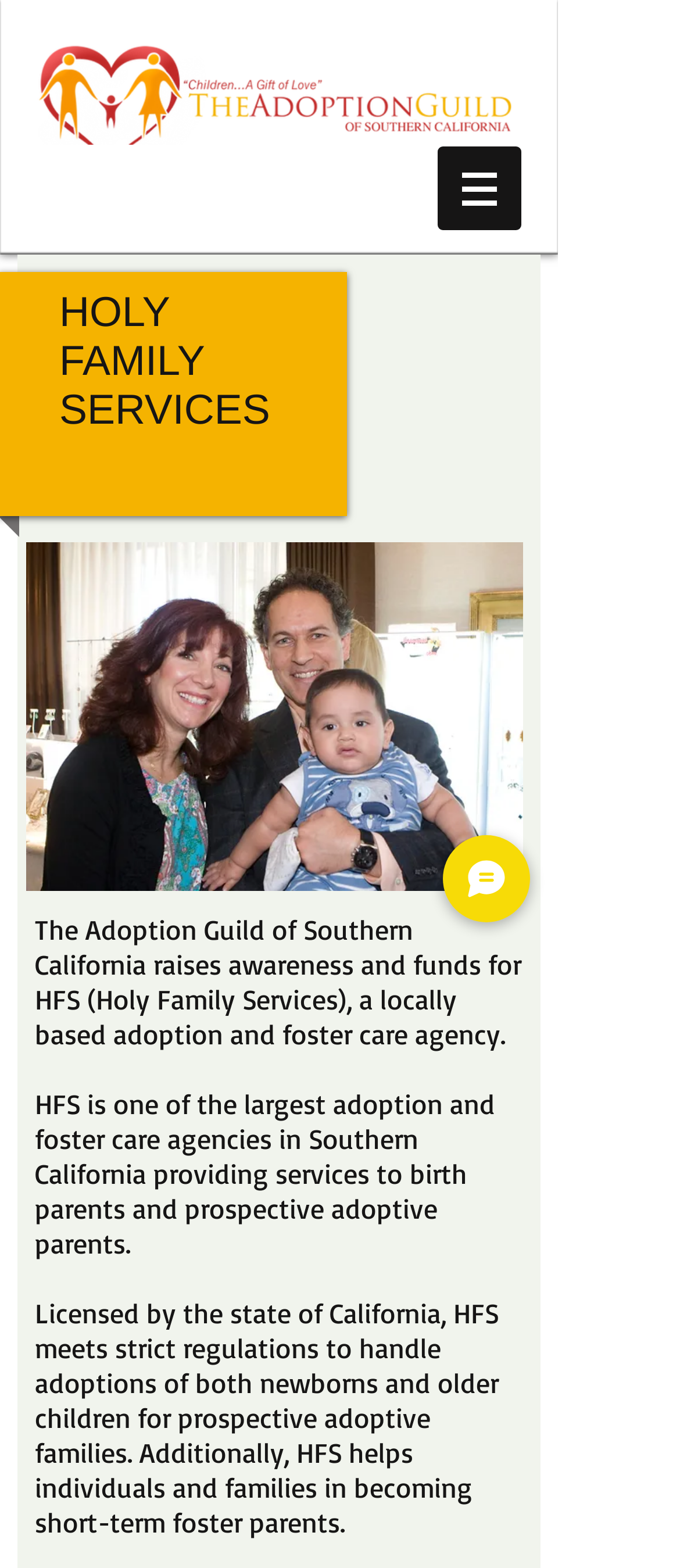Use a single word or phrase to answer the question: 
What services does Holy Family Services provide?

Adoption and foster care